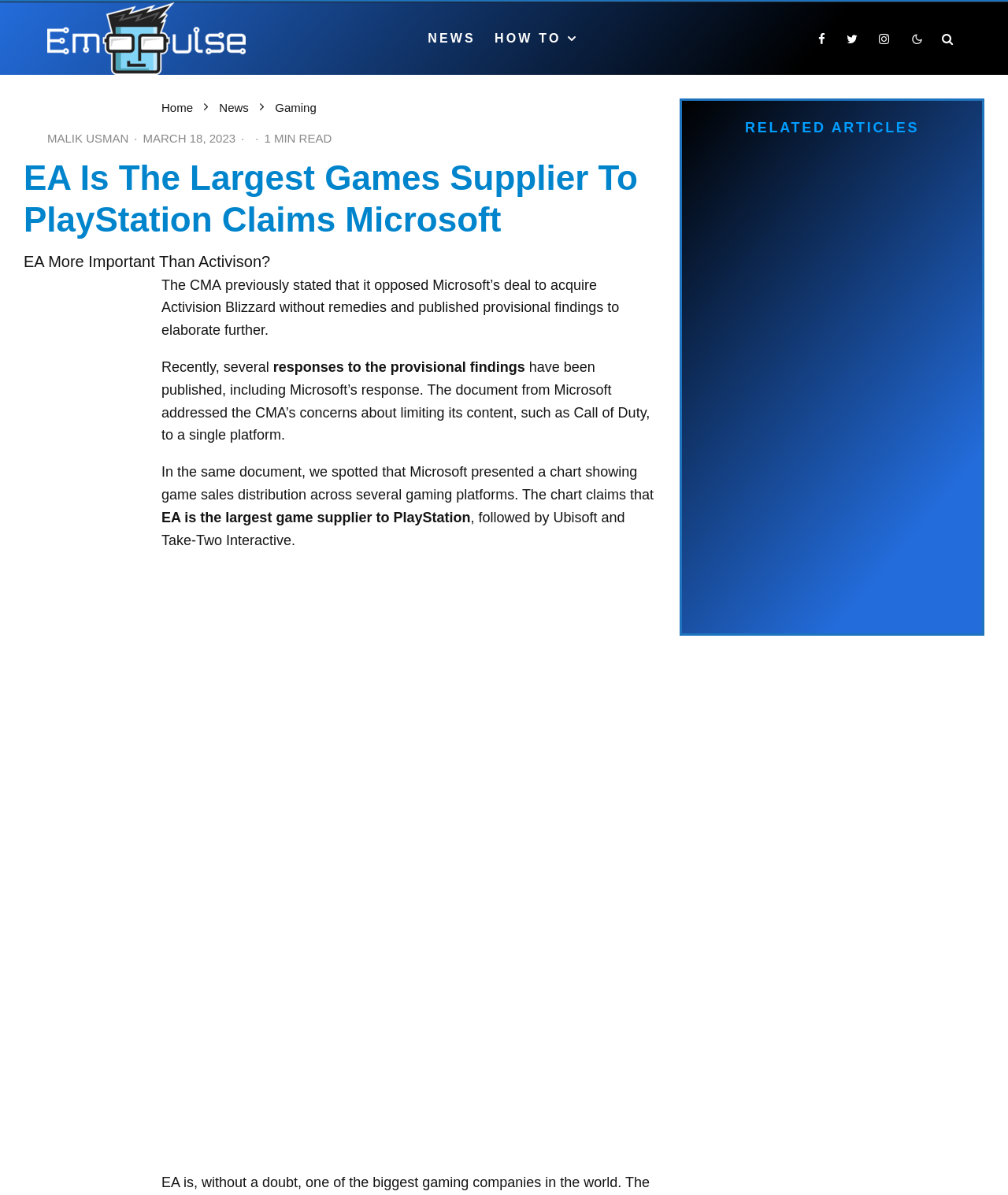Please identify the bounding box coordinates of the element's region that I should click in order to complete the following instruction: "View the chart showing game sales distribution across several gaming platforms". The bounding box coordinates consist of four float numbers between 0 and 1, i.e., [left, top, right, bottom].

[0.137, 0.474, 0.628, 0.934]